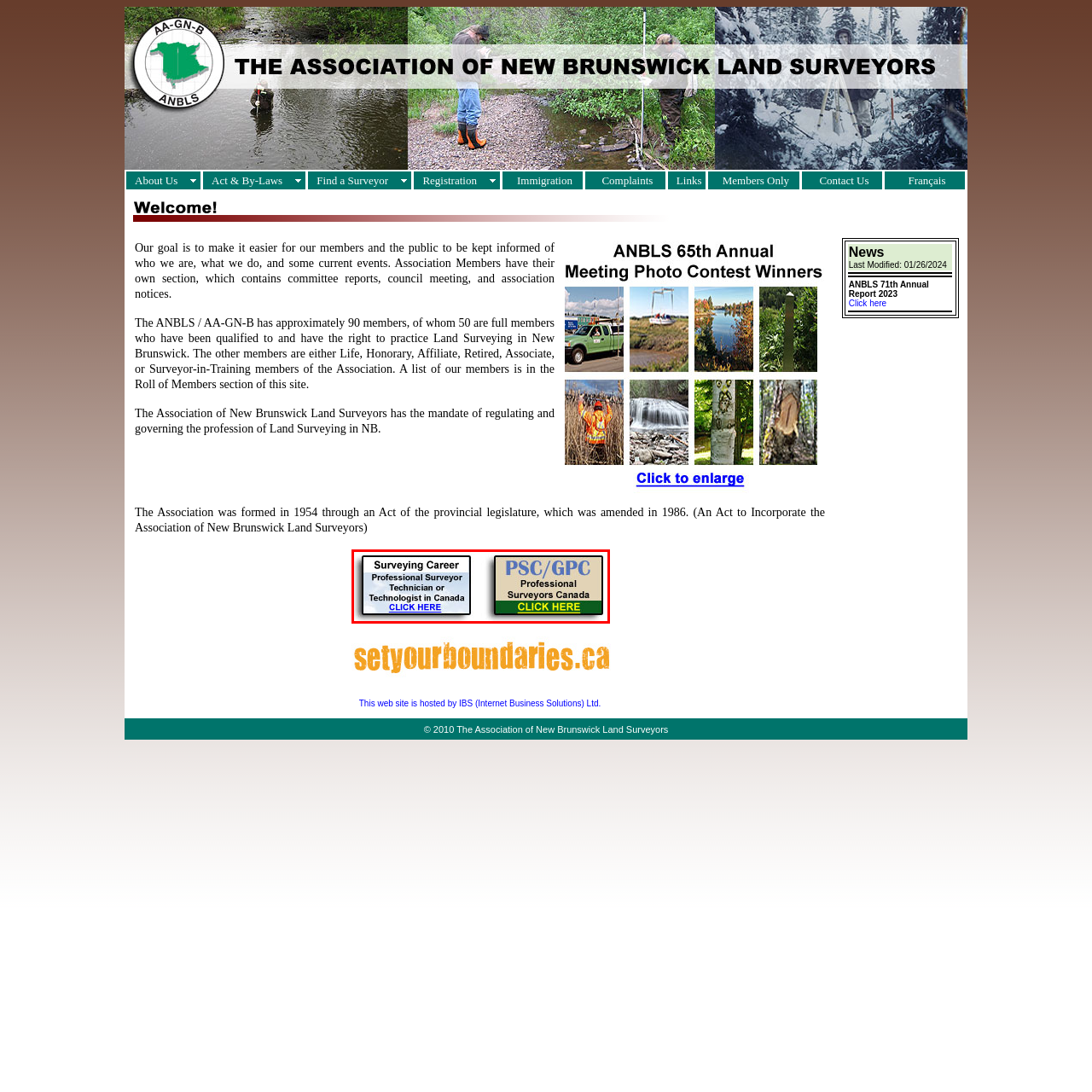Refer to the image area inside the black border, What is the purpose of the two banners? 
Respond concisely with a single word or phrase.

To engage individuals interested in land surveying